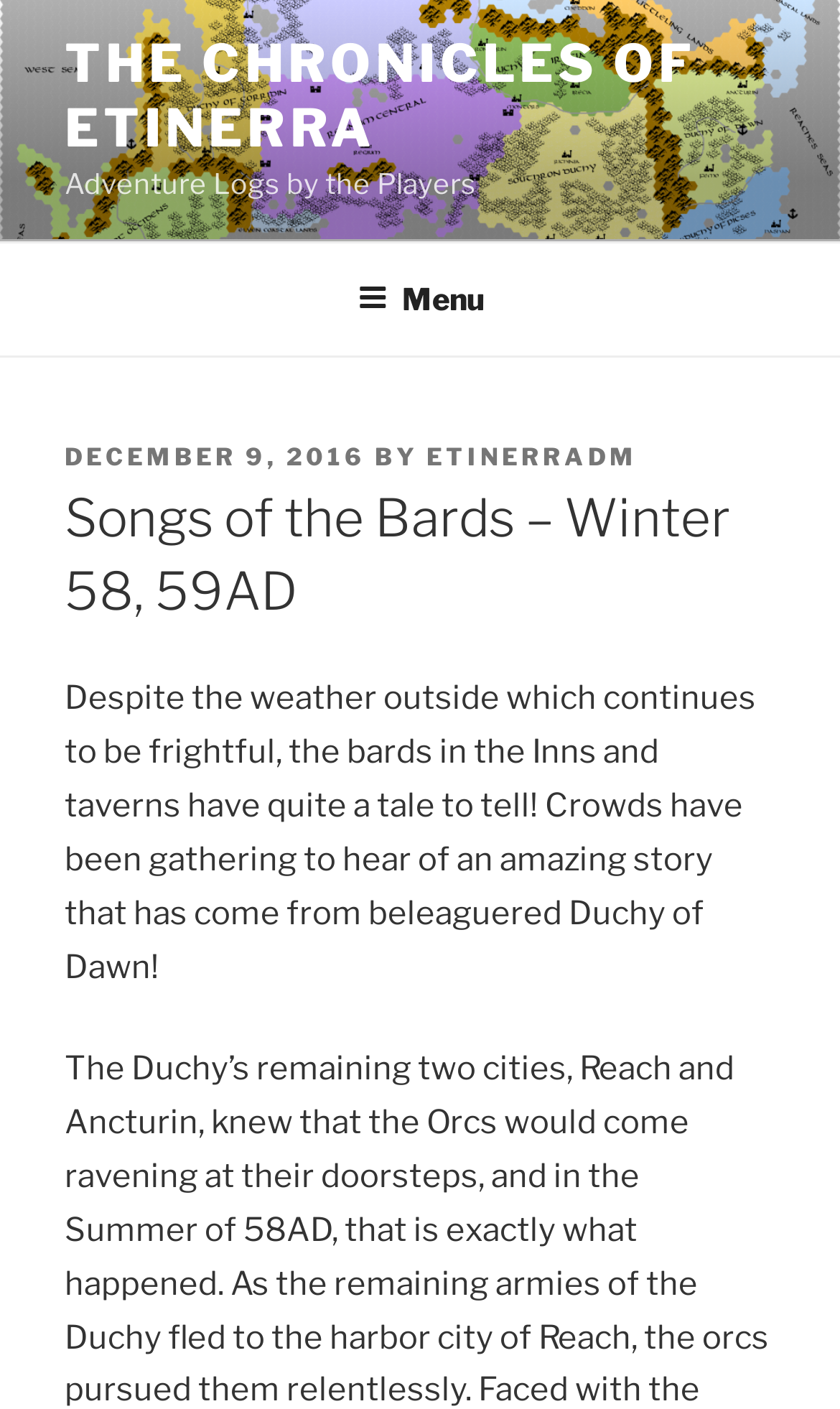Find the coordinates for the bounding box of the element with this description: "Menu".

[0.388, 0.174, 0.612, 0.249]